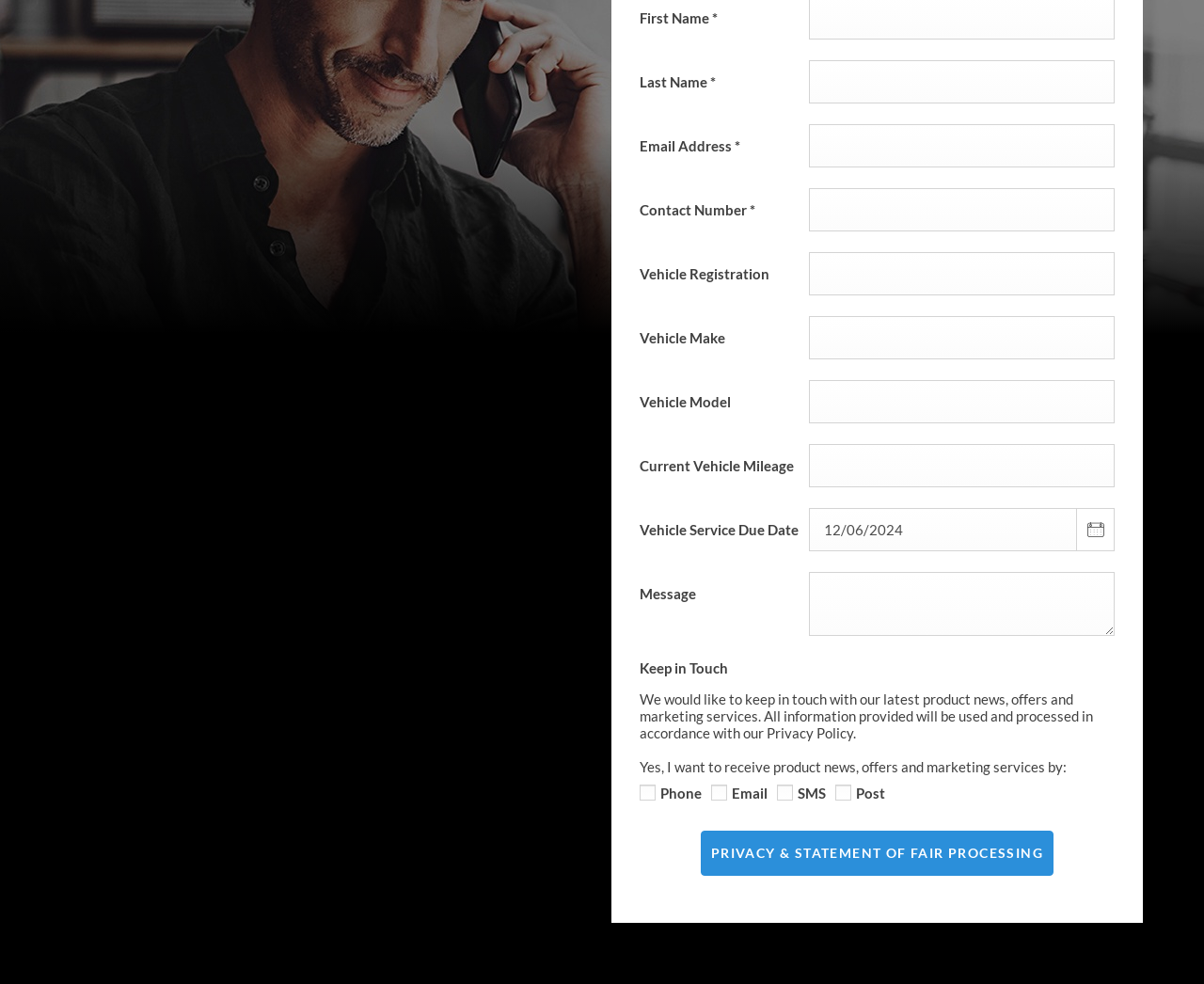Pinpoint the bounding box coordinates of the clickable area necessary to execute the following instruction: "Click PRIVACY & STATEMENT OF FAIR PROCESSING button". The coordinates should be given as four float numbers between 0 and 1, namely [left, top, right, bottom].

[0.582, 0.844, 0.875, 0.89]